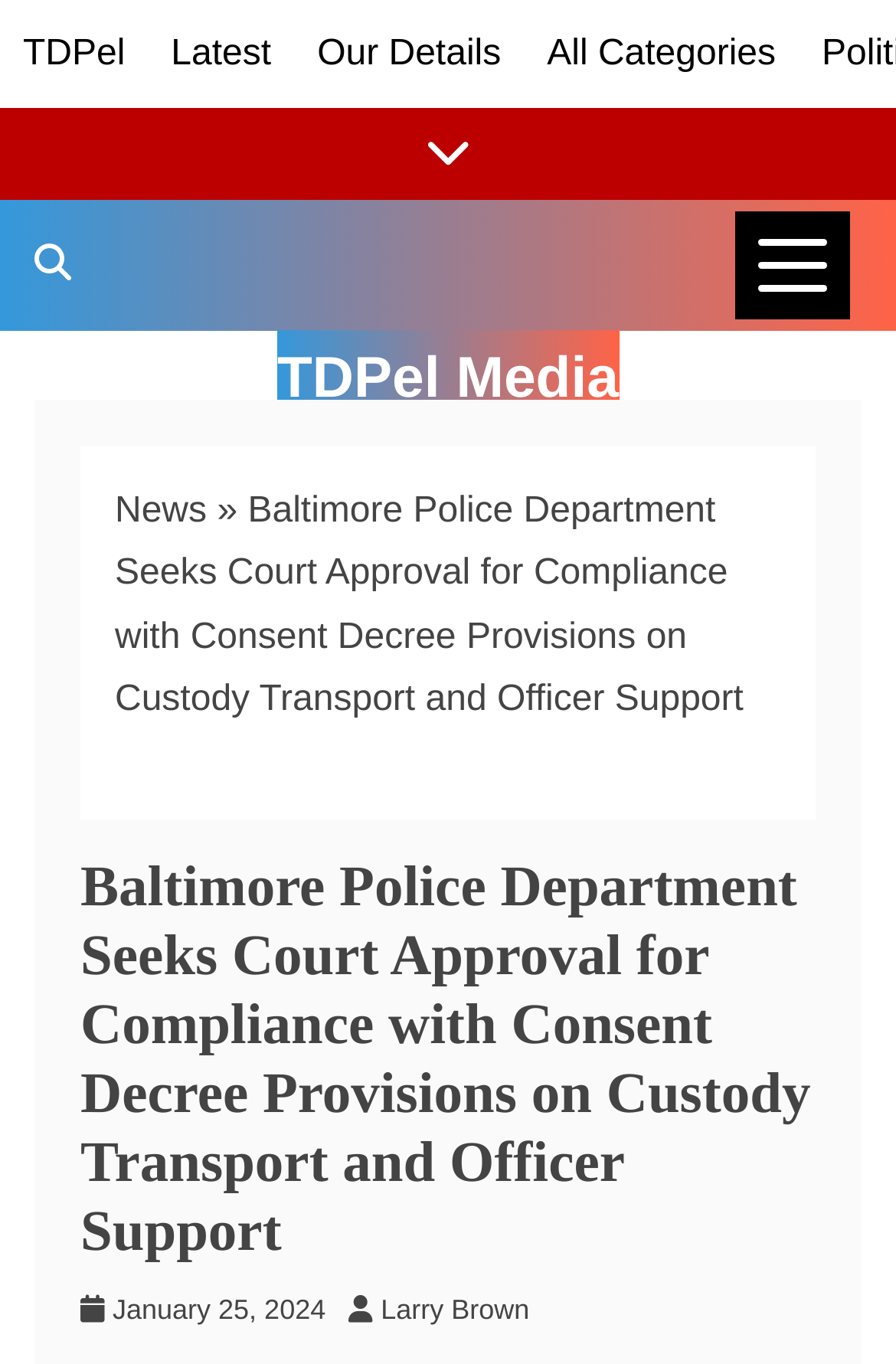Please identify the bounding box coordinates of the region to click in order to complete the task: "Read the news article dated January 25, 2024". The coordinates must be four float numbers between 0 and 1, specified as [left, top, right, bottom].

[0.126, 0.948, 0.363, 0.972]